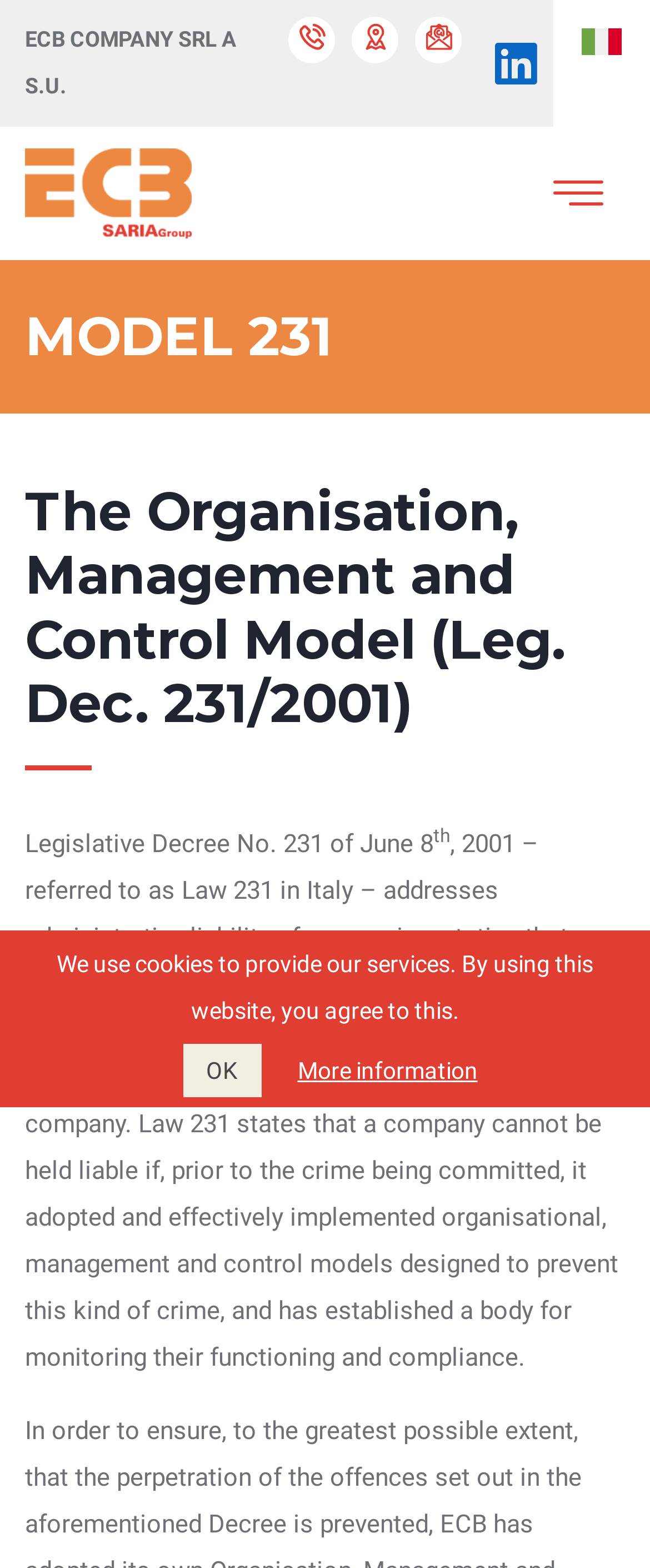Craft a detailed narrative of the webpage's structure and content.

The webpage is about the ECB Saria Group's Model 231, which is related to the production of simple animal feed deriving from the processing of slaughterhouse by-products. 

At the top of the page, there is a cookie notification banner with a message "We use cookies to provide our services. By using this website, you agree to this." accompanied by an "OK" button and a "More information" link. 

Below the banner, the company name "ECB COMPANY SRL A S.U." is displayed, followed by three social media links represented by icons. On the right side of these icons, there is another icon link. 

Further down, there is an "Italiana" link with a corresponding flag image, and a "Logo" link with a company logo image. 

A navigation toggle button is located on the top right corner of the page. 

The main content of the page is divided into sections. The first section has a heading "MODEL 231" in a prominent font size. The second section has a heading "The Organisation, Management and Control Model (Leg. Dec. 231/2001)" followed by a paragraph of text explaining Legislative Decree No. 231 of June 8, 2001, which addresses administrative liability of companies in Italy.